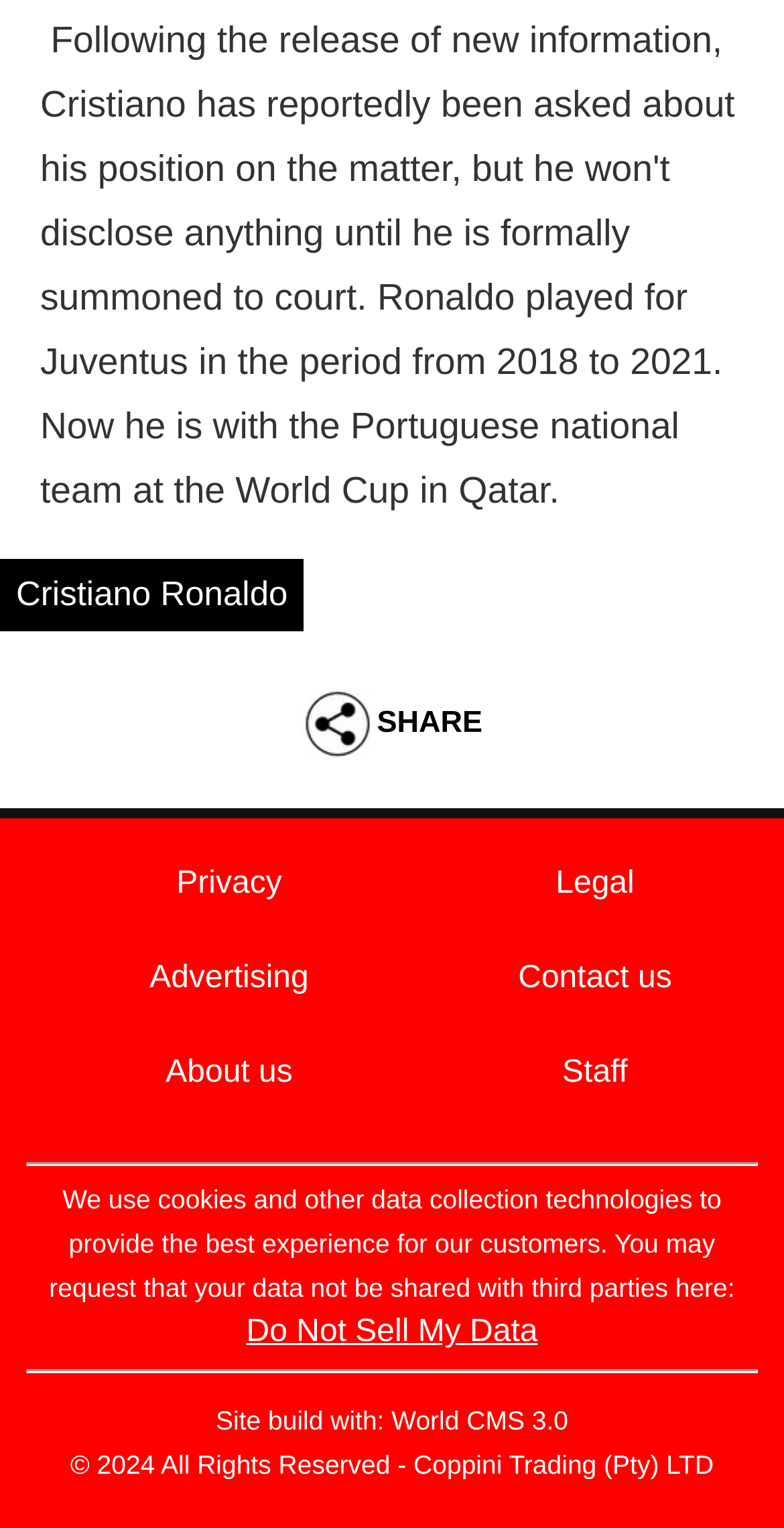Using details from the image, please answer the following question comprehensively:
What is the name of the CMS used to build the site?

The StaticText element at the bottom of the page mentions 'Site build with: World CMS 3.0', indicating that the website was built using this Content Management System.